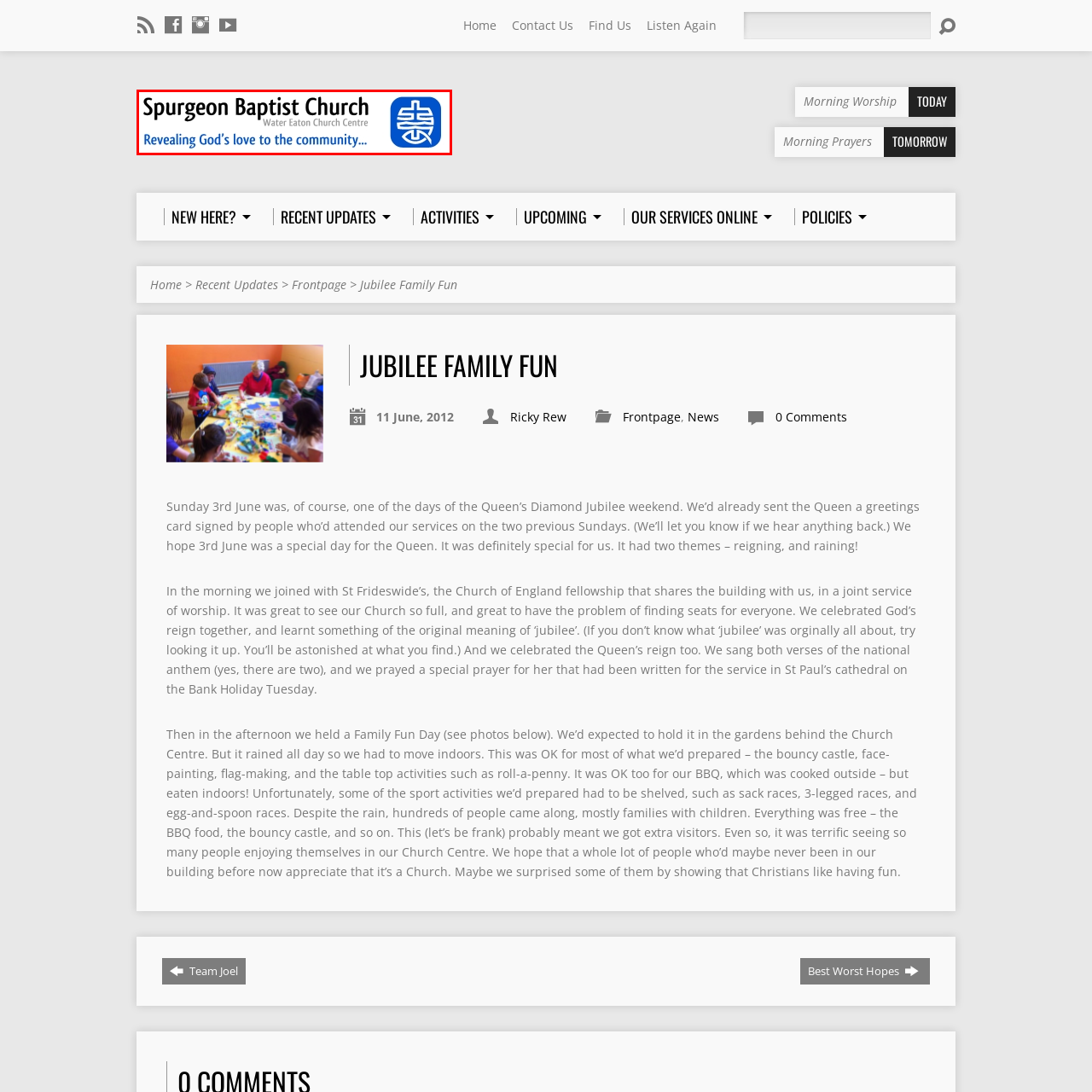Where is the church located?
Examine the image highlighted by the red bounding box and provide a thorough and detailed answer based on your observations.

The church is located at the Water Eaton Church Centre, as indicated in the logo.